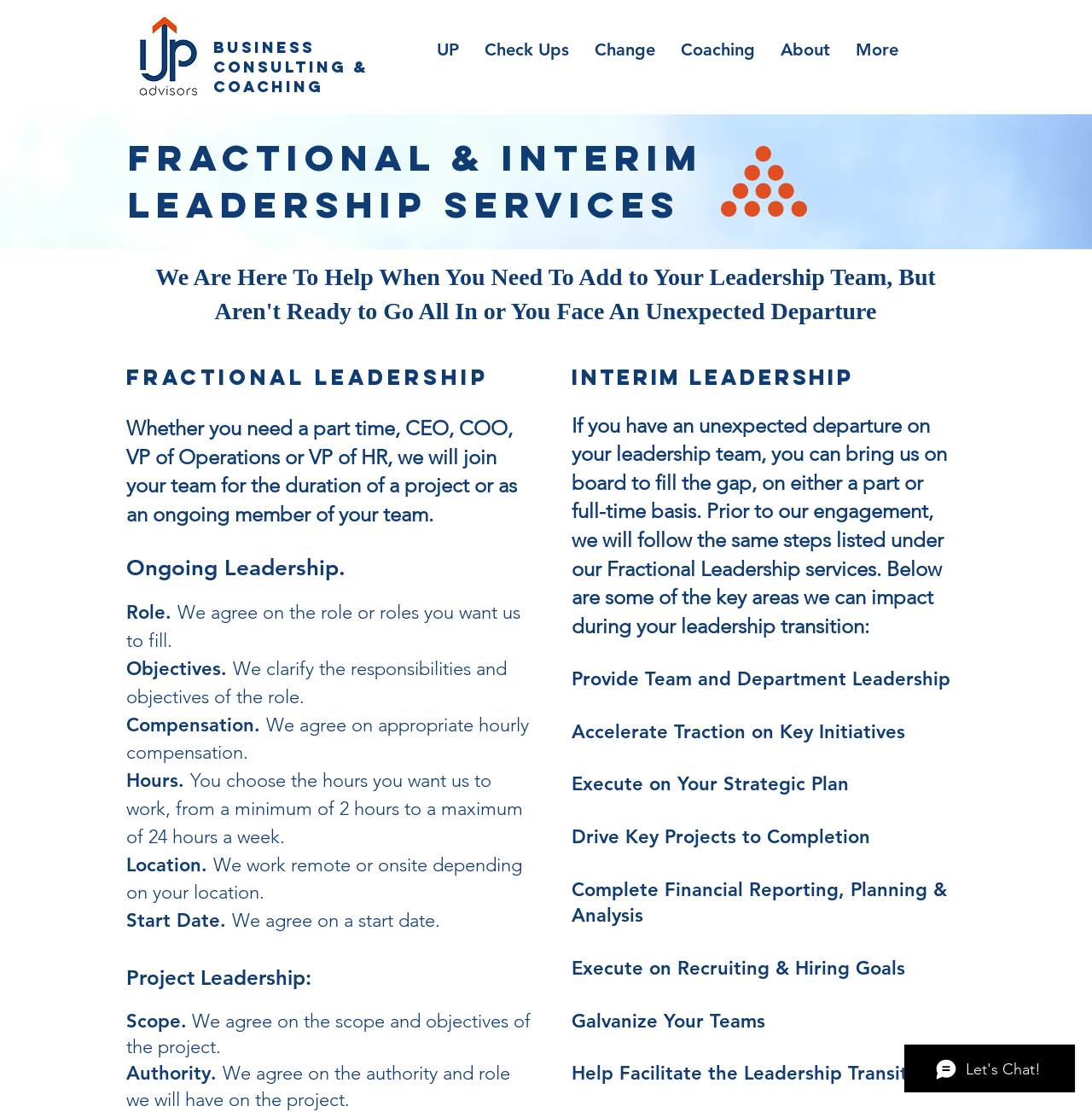Locate the bounding box of the UI element described in the following text: "Check Ups".

[0.432, 0.025, 0.533, 0.064]